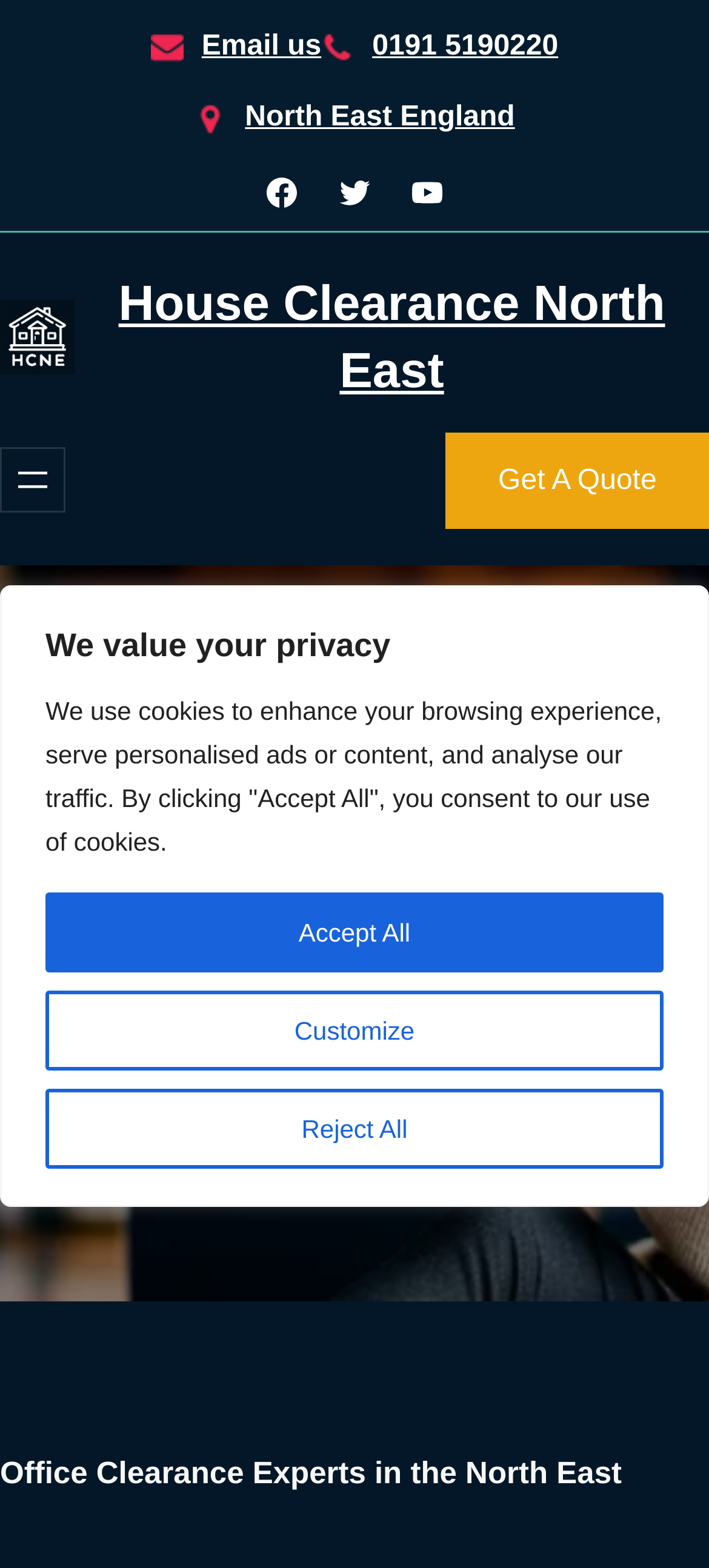How many social media links are there?
Refer to the screenshot and answer in one word or phrase.

3